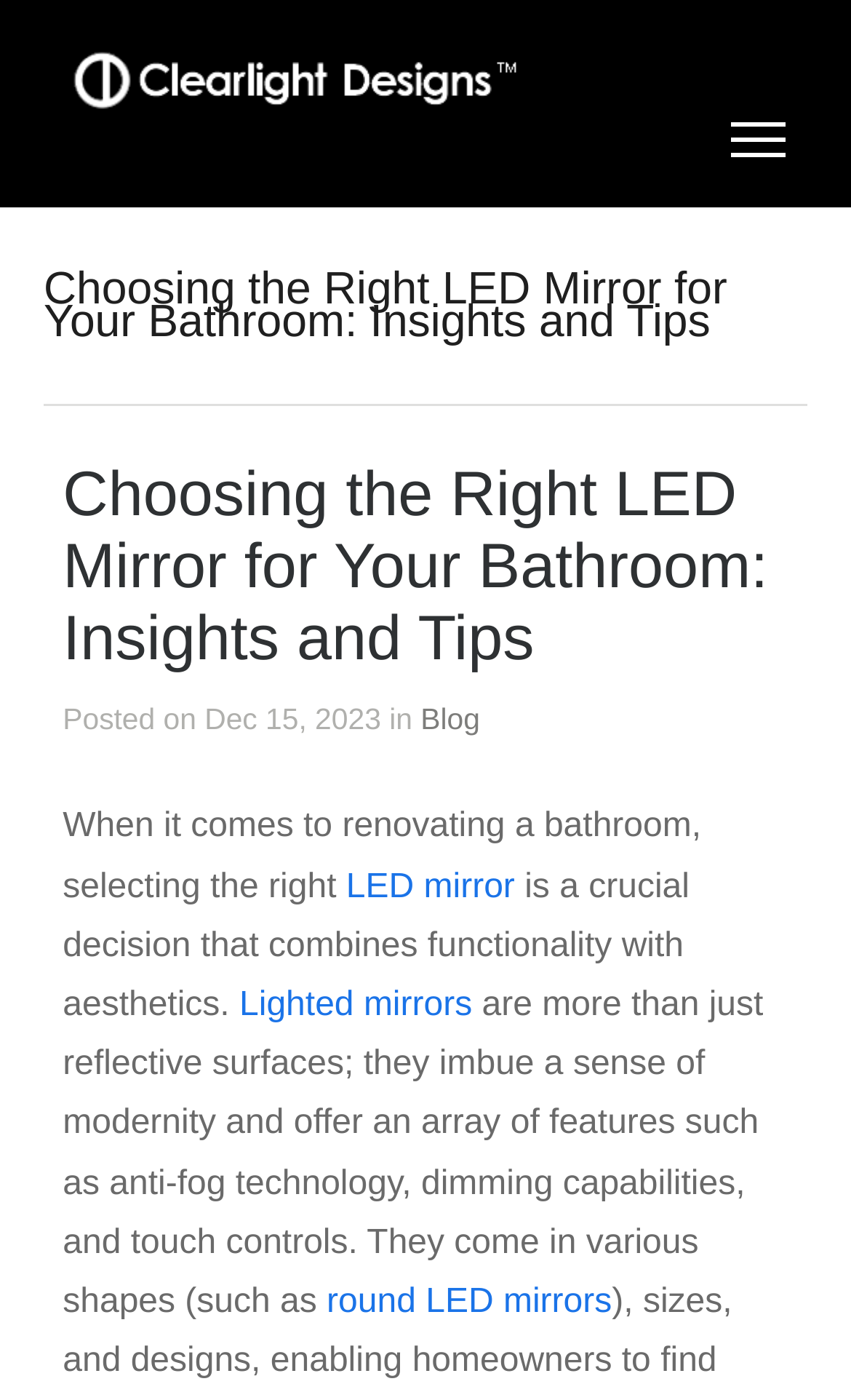Please provide a one-word or phrase answer to the question: 
What features do lighted mirrors offer?

Anti-fog technology, dimming capabilities, and touch controls